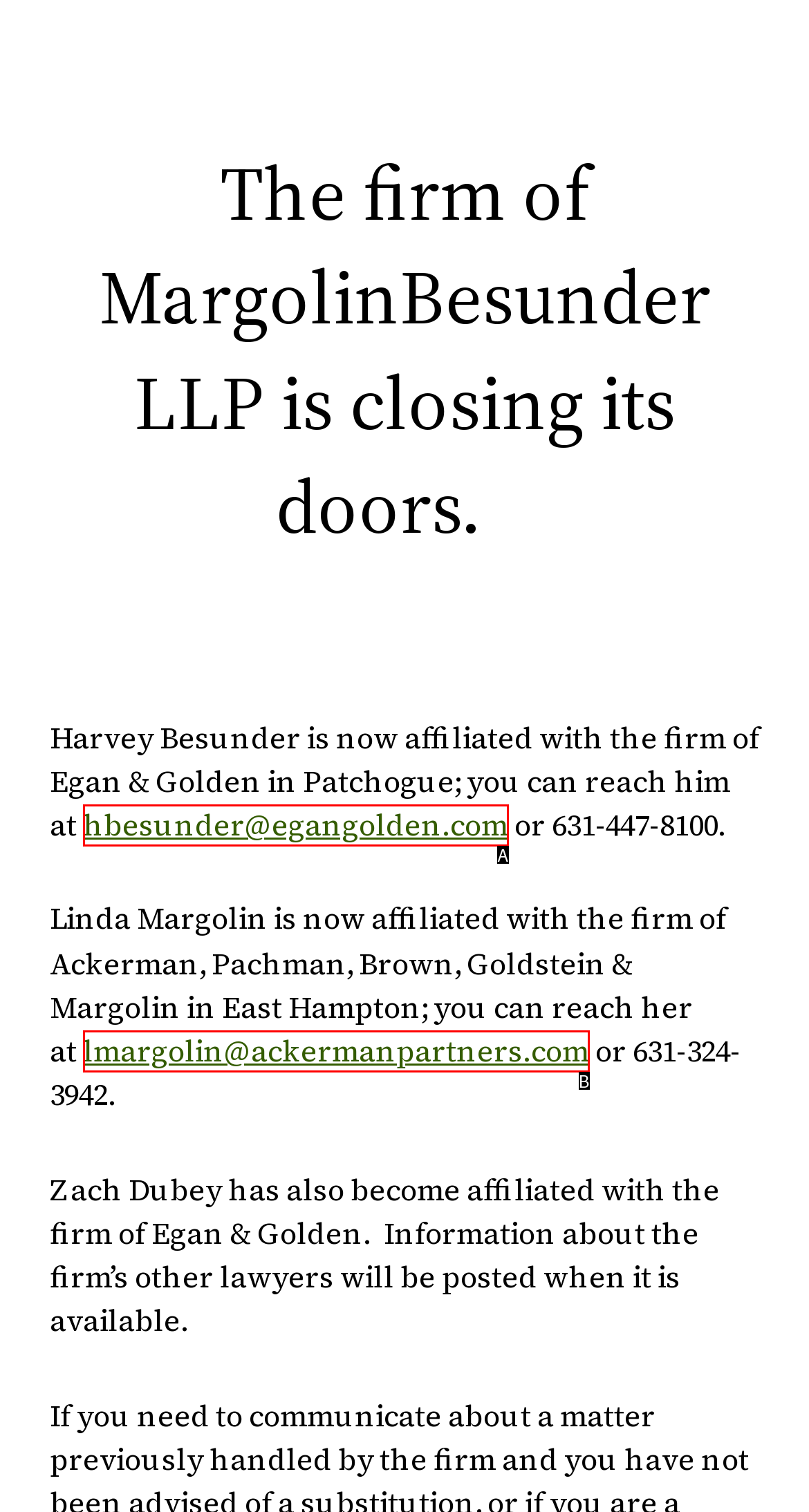Find the HTML element that corresponds to the description: hbesunder@egangolden.com. Indicate your selection by the letter of the appropriate option.

A